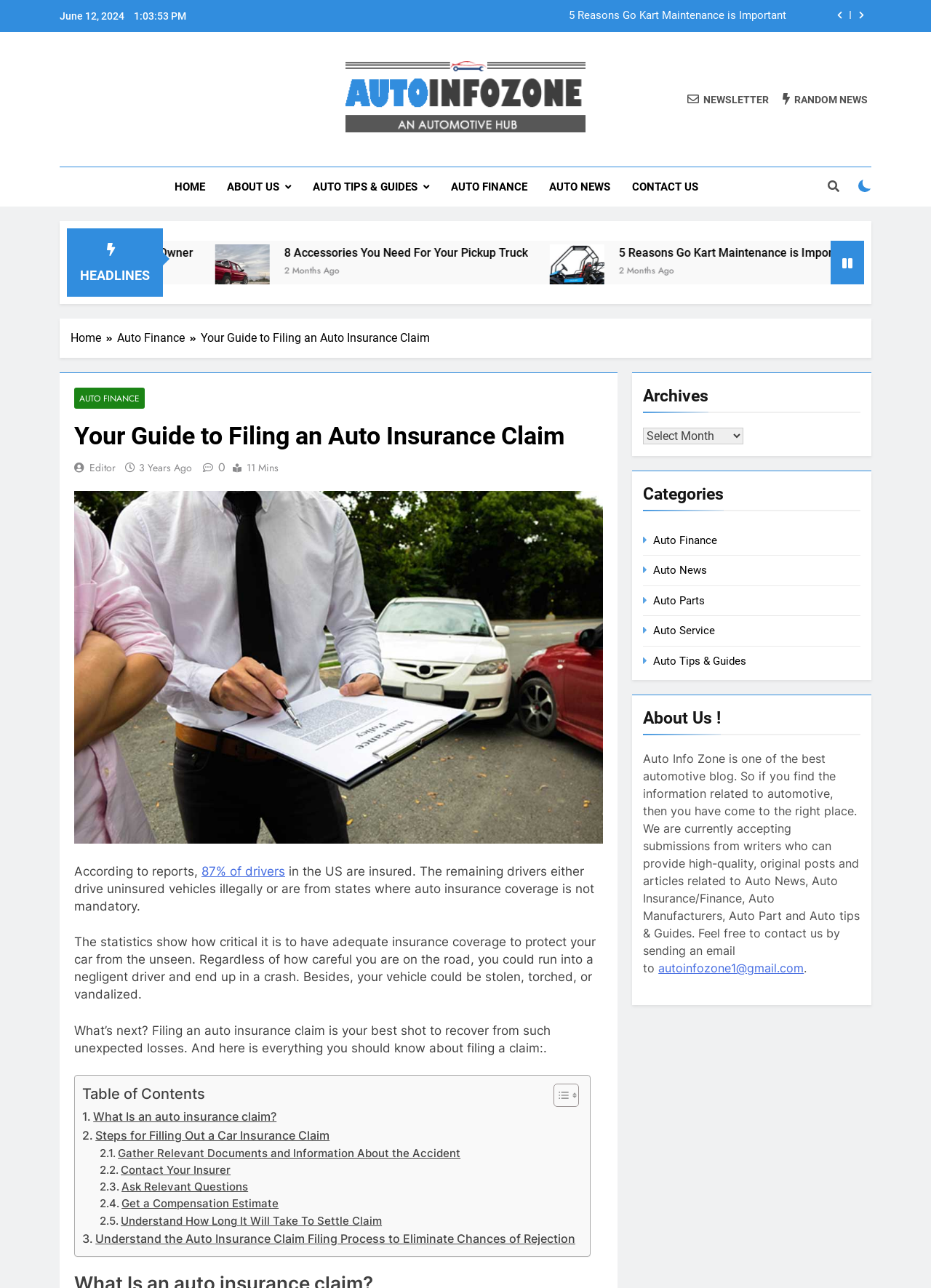What type of information is required to file an auto insurance claim?
Refer to the screenshot and deliver a thorough answer to the question presented.

The webpage mentions that gathering relevant documents and information is one of the steps involved in filling out a car insurance claim. This suggests that having the necessary documents and information is essential to file a claim and receive compensation.